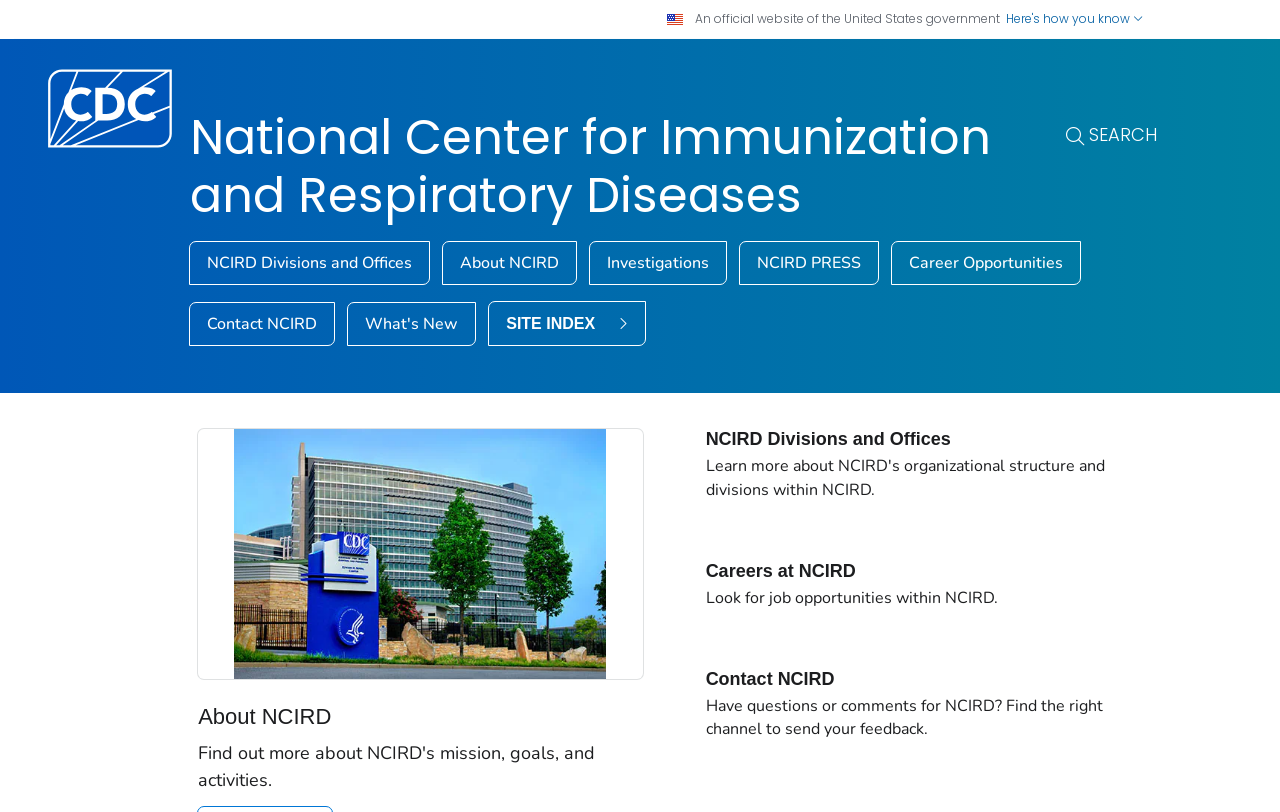Please locate the bounding box coordinates of the element that should be clicked to achieve the given instruction: "Explore career opportunities at NCIRD".

[0.697, 0.298, 0.844, 0.35]